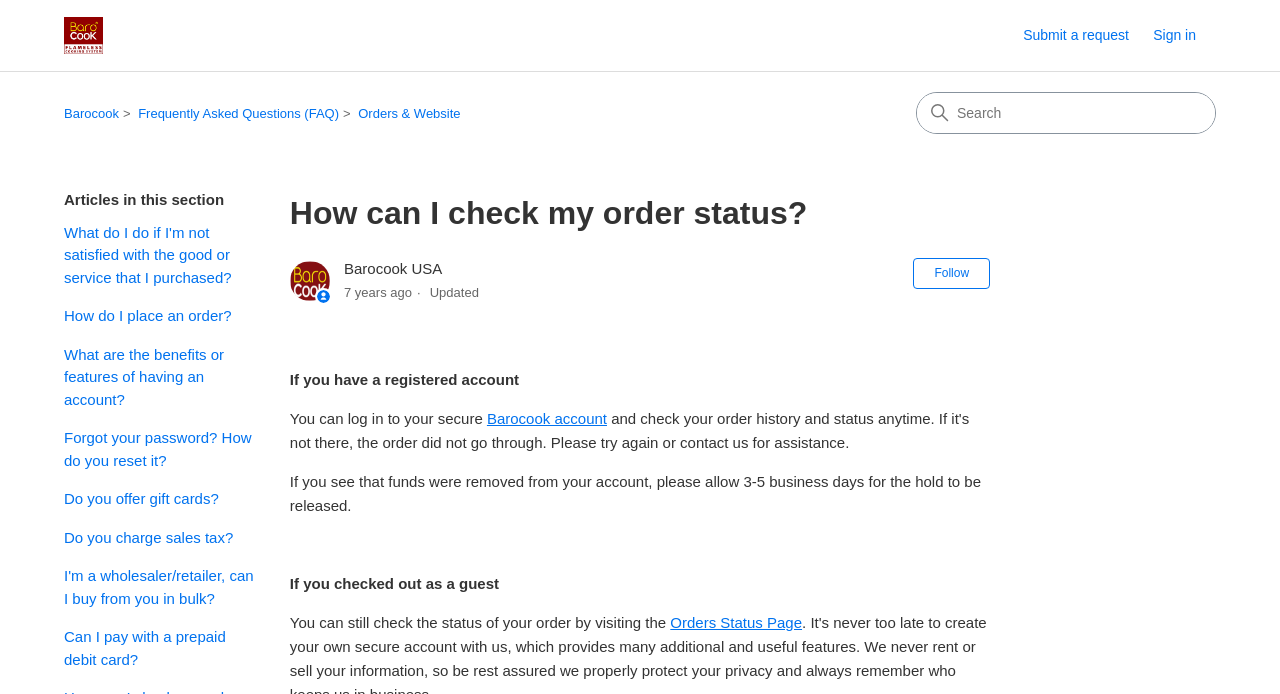Locate the coordinates of the bounding box for the clickable region that fulfills this instruction: "Sign in".

[0.901, 0.036, 0.95, 0.067]